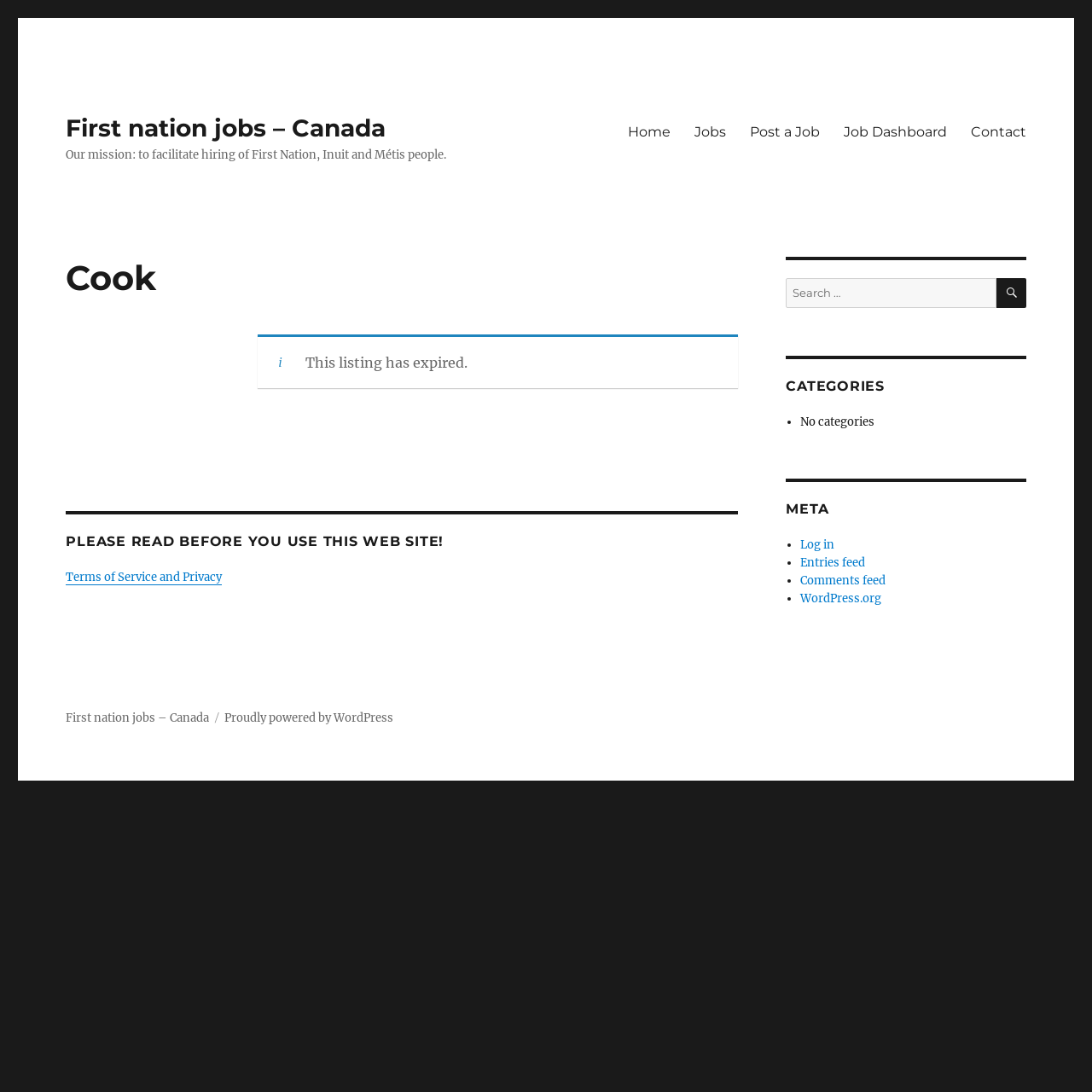Answer the question below using just one word or a short phrase: 
What is the mission of this website?

Facilitate hiring of First Nation, Inuit and Métis people